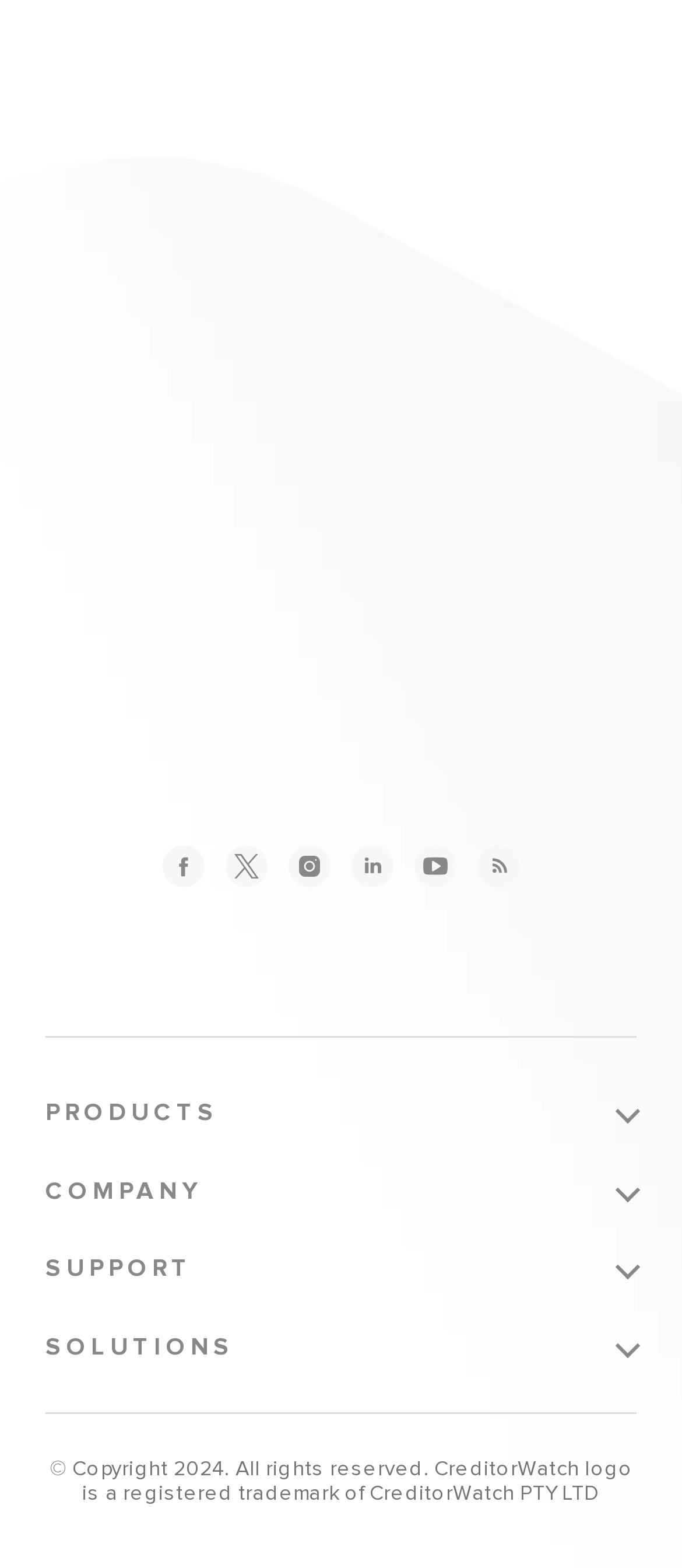Mark the bounding box of the element that matches the following description: "Solutions".

[0.067, 0.851, 0.933, 0.869]